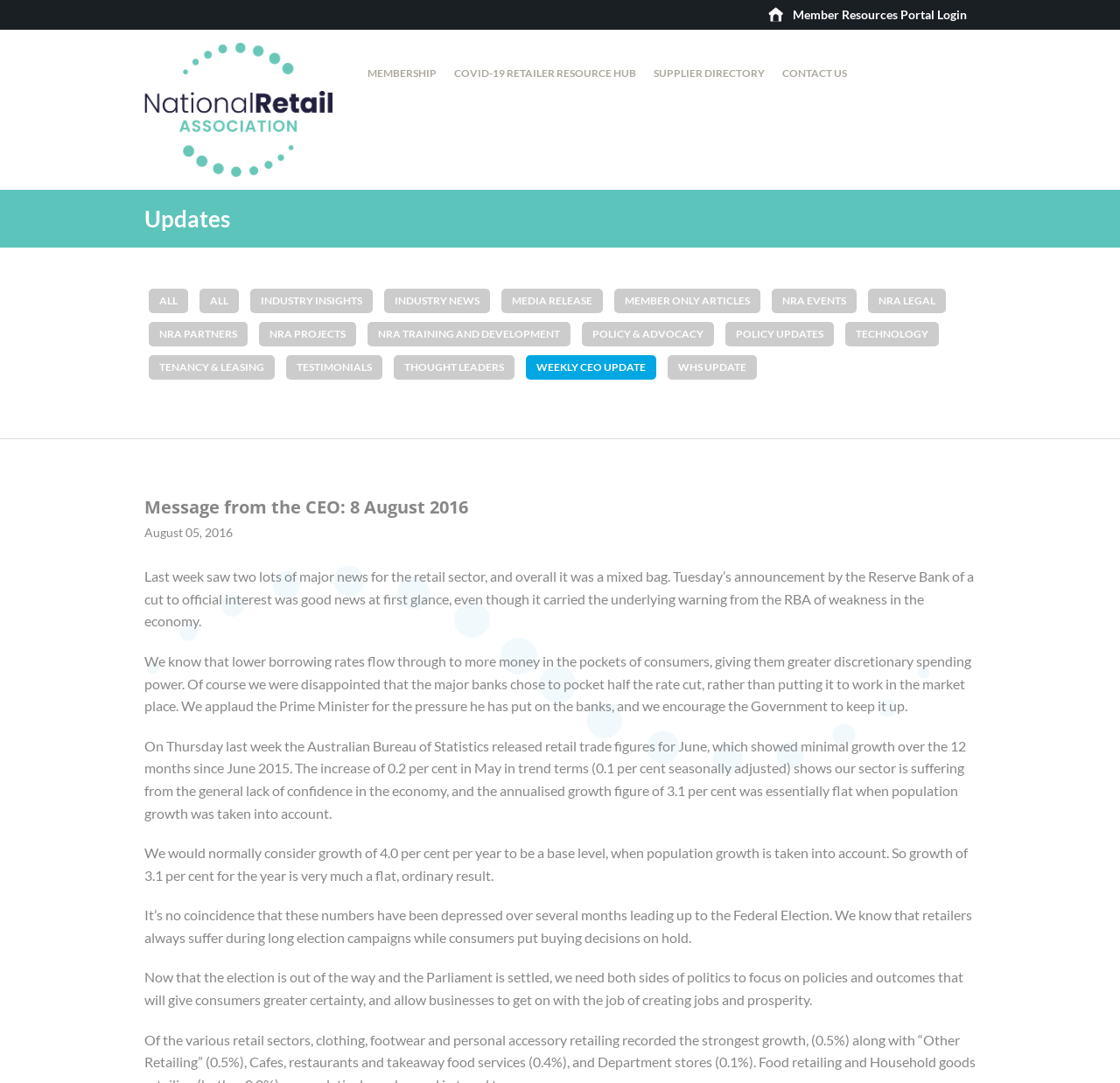Find the bounding box coordinates of the area to click in order to follow the instruction: "View COVID-19 Retailer Resource Hub".

[0.398, 0.027, 0.576, 0.108]